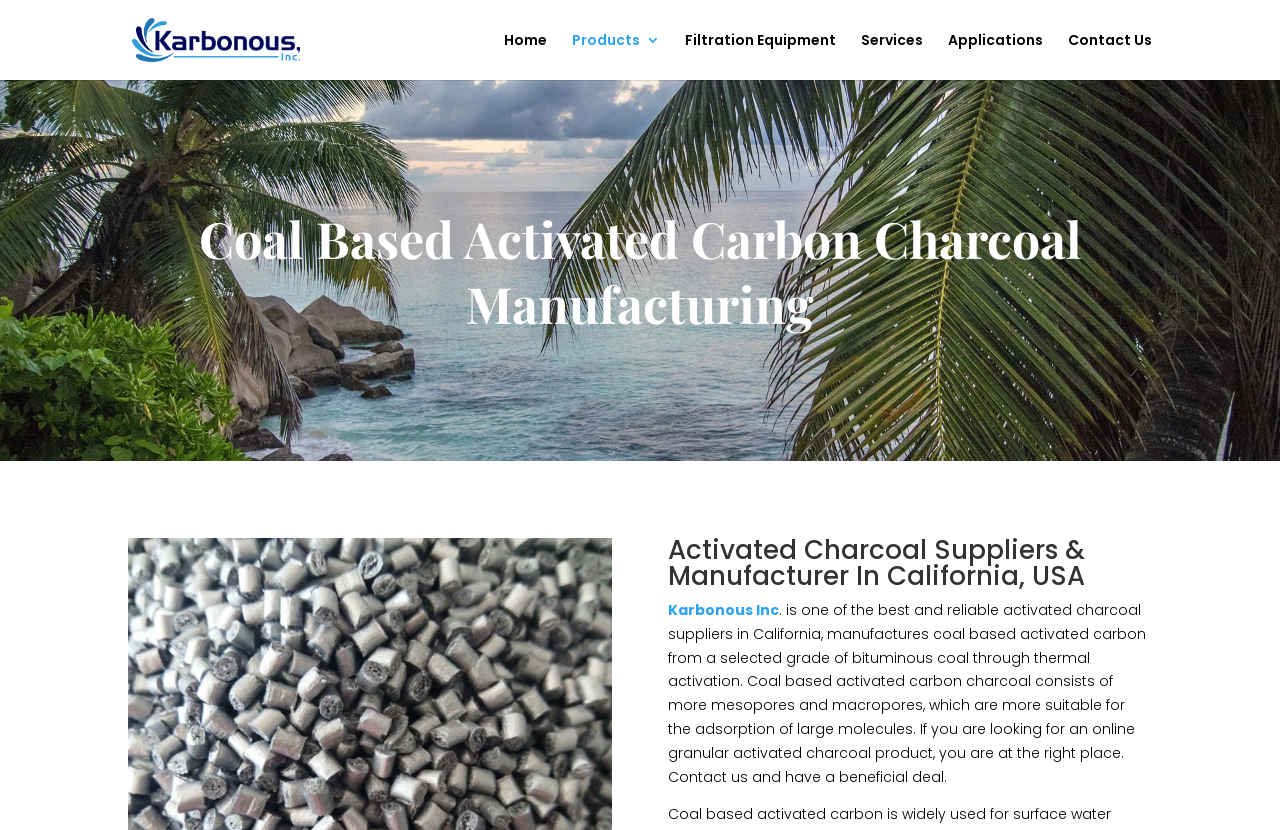Please indicate the bounding box coordinates for the clickable area to complete the following task: "search for products". The coordinates should be specified as four float numbers between 0 and 1, i.e., [left, top, right, bottom].

[0.1, 0.0, 0.9, 0.001]